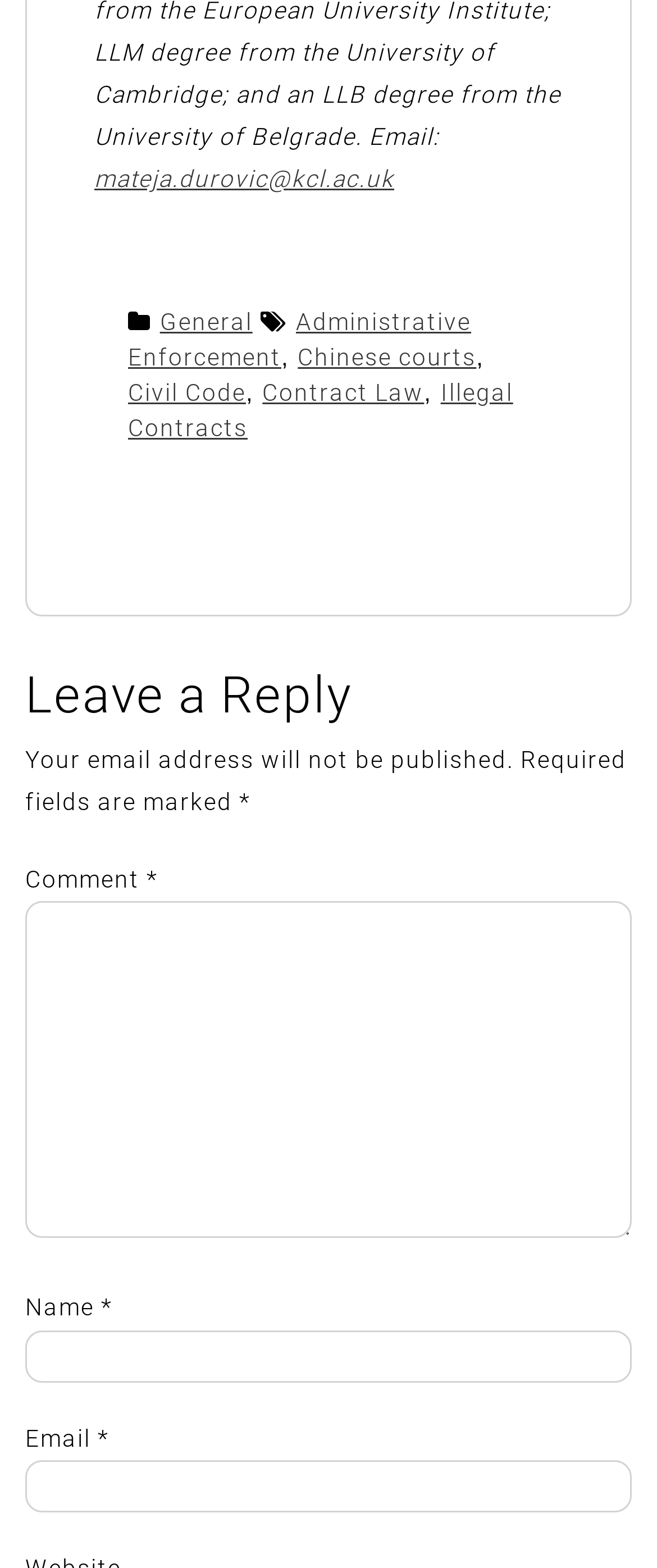Please pinpoint the bounding box coordinates for the region I should click to adhere to this instruction: "Fill in your name".

[0.038, 0.848, 0.962, 0.882]